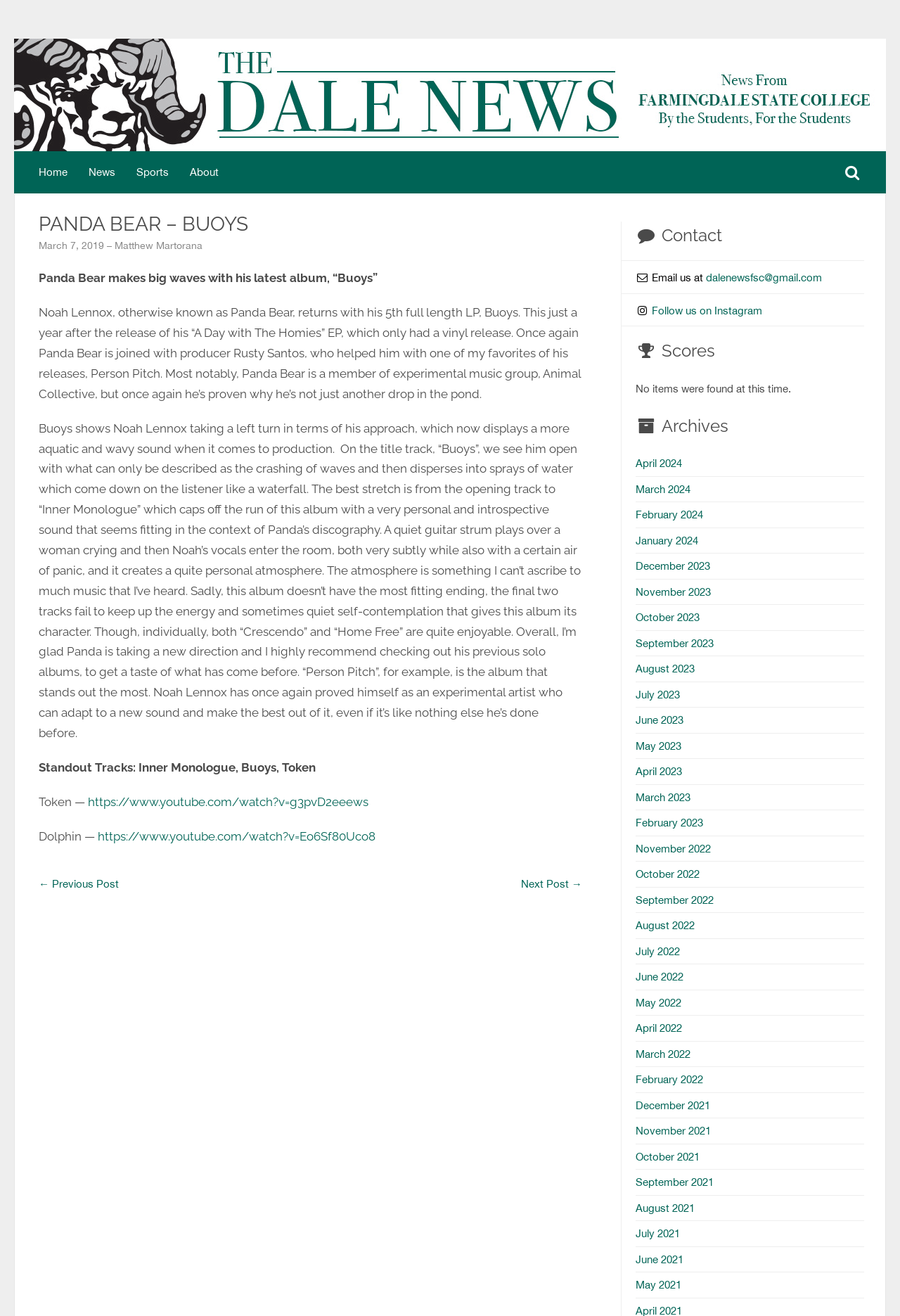Give a one-word or short-phrase answer to the following question: 
What is the email address to contact the news team?

dalenewsfsc@gmail.com